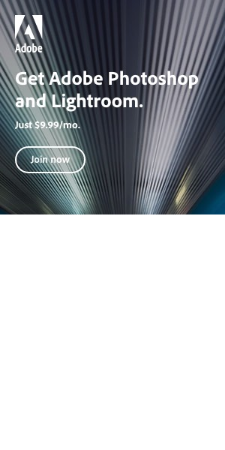What is the background design of the advertisement?
Please provide a comprehensive answer based on the information in the image.

According to the caption, the background of the advertisement exhibits a dynamic, abstract design that complements the modern and creative focus of Adobe's brand.